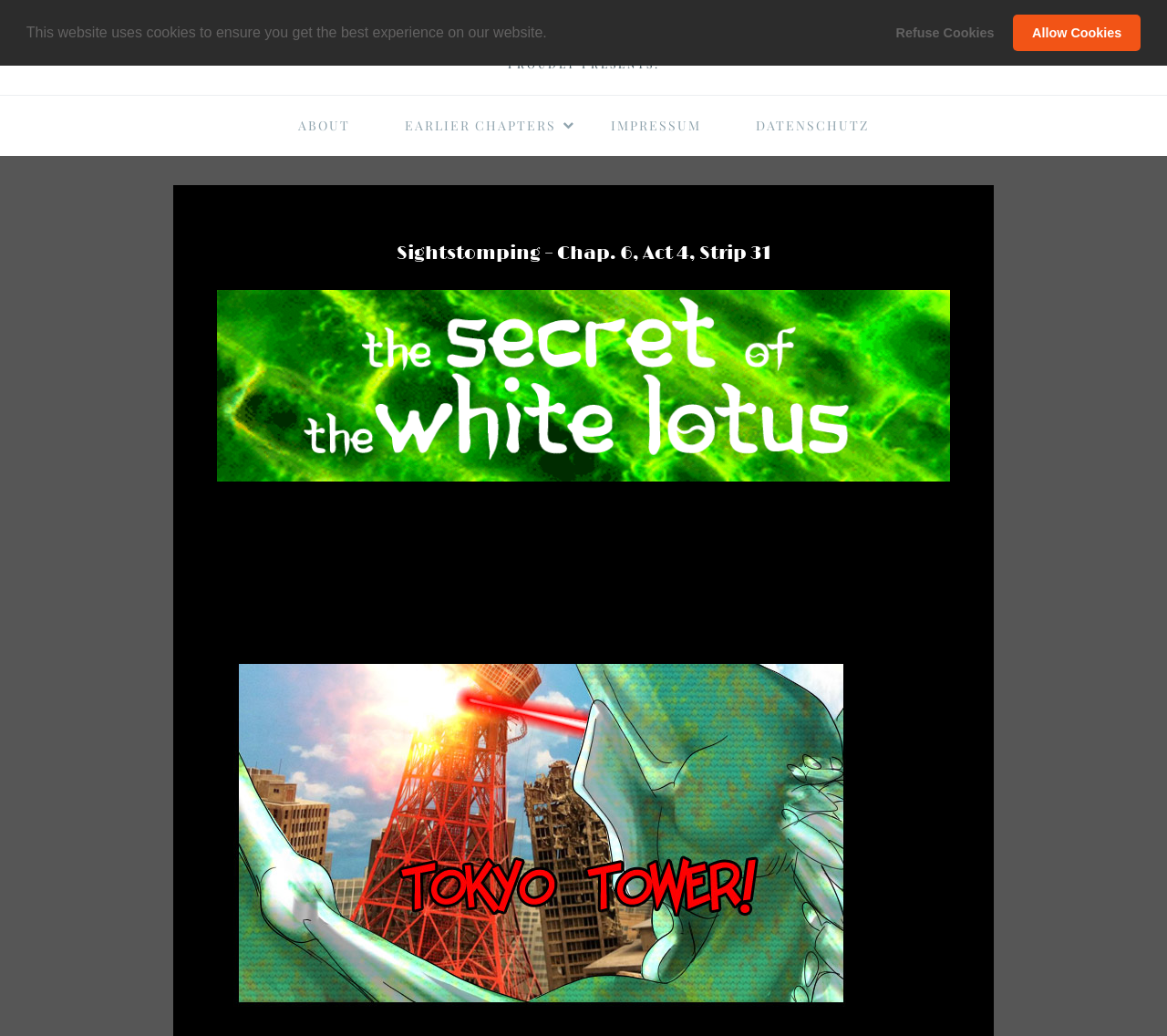Find the coordinates for the bounding box of the element with this description: "The B-Movie Comic".

[0.318, 0.014, 0.682, 0.048]